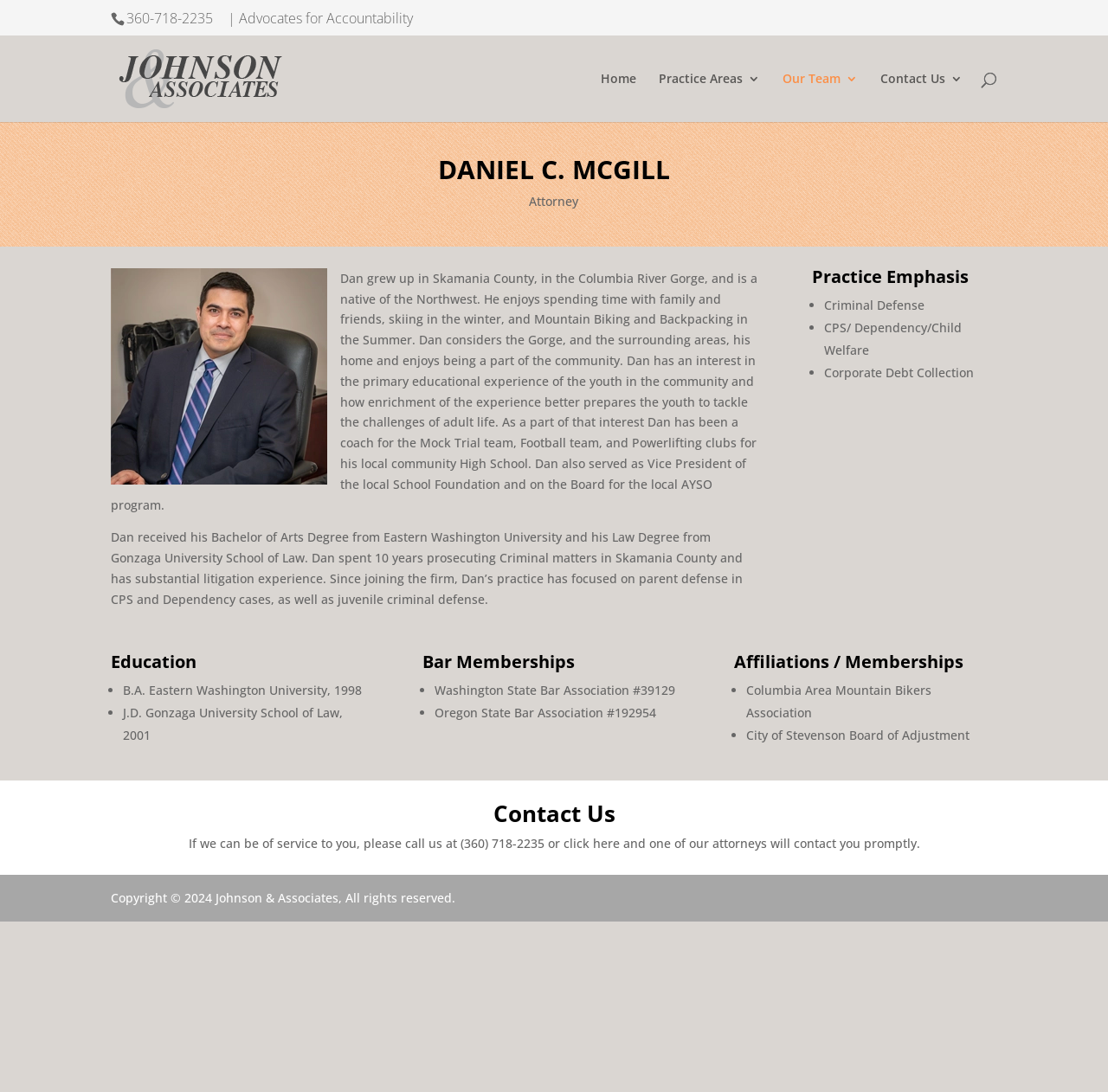What is the phone number of Johnson & Associates?
Look at the image and respond to the question as thoroughly as possible.

I found the phone number by looking at the top section of the webpage, where it is displayed prominently as '360-718-2235'.